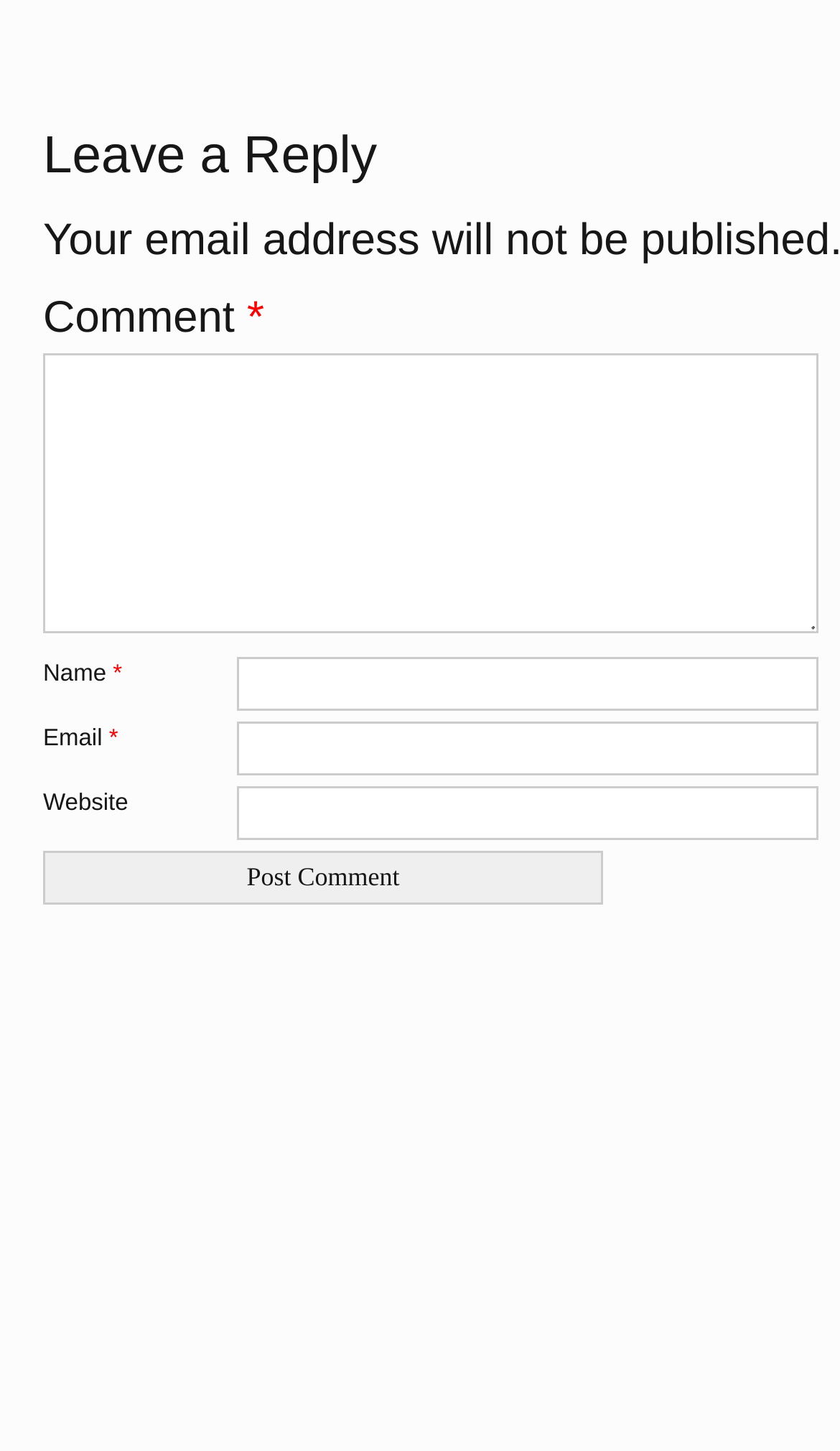Using the webpage screenshot, locate the HTML element that fits the following description and provide its bounding box: "parent_node: Comment * name="comment"".

[0.051, 0.243, 0.974, 0.436]